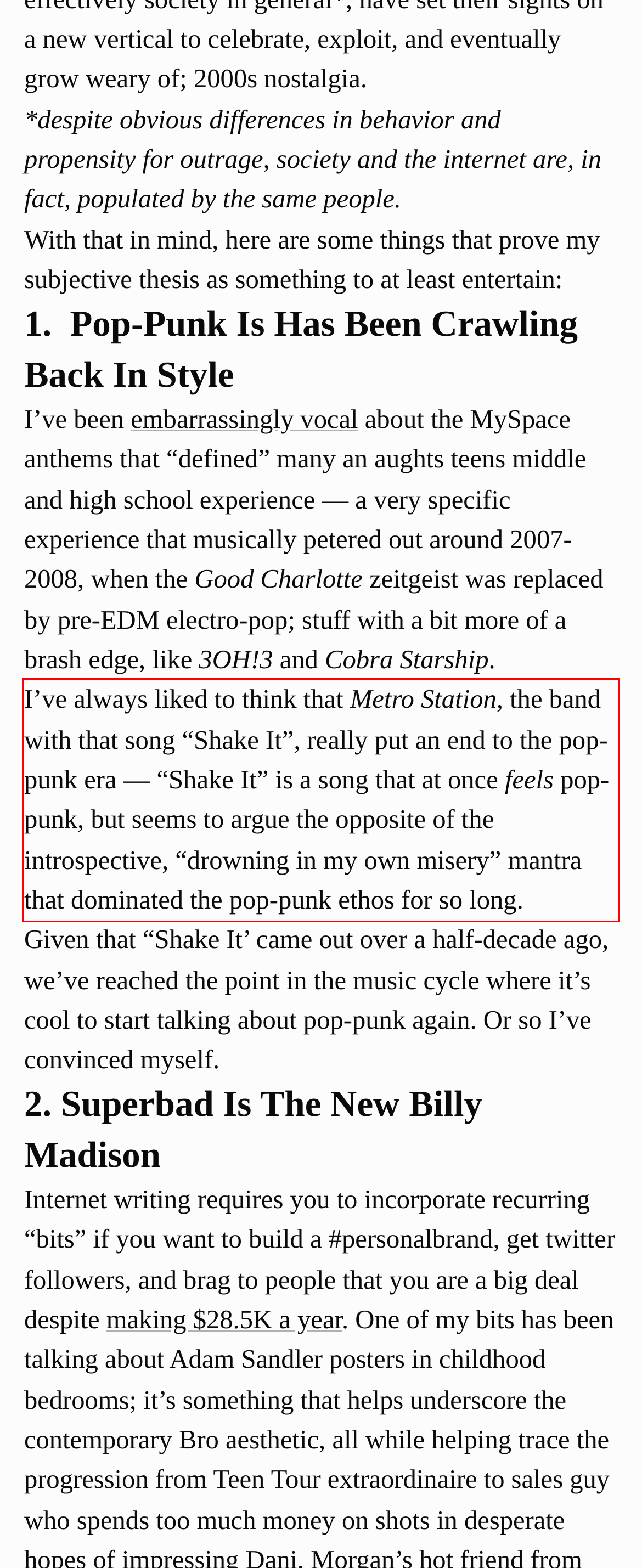You have a screenshot of a webpage where a UI element is enclosed in a red rectangle. Perform OCR to capture the text inside this red rectangle.

I’ve always liked to think that Metro Station, the band with that song “Shake It”, really put an end to the pop-punk era — “Shake It” is a song that at once feels pop-punk, but seems to argue the opposite of the introspective, “drowning in my own misery” mantra that dominated the pop-punk ethos for so long.